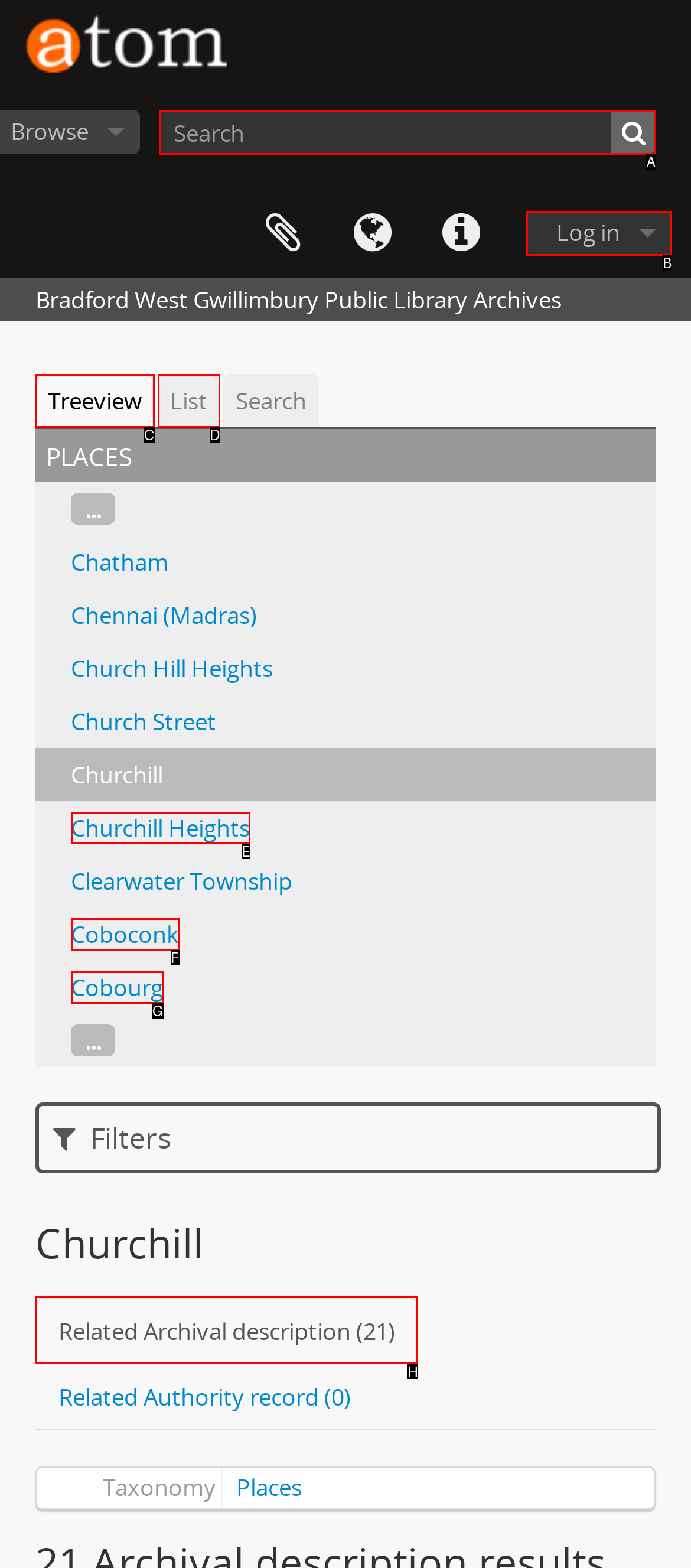Identify which lettered option completes the task: View related archival descriptions. Provide the letter of the correct choice.

H